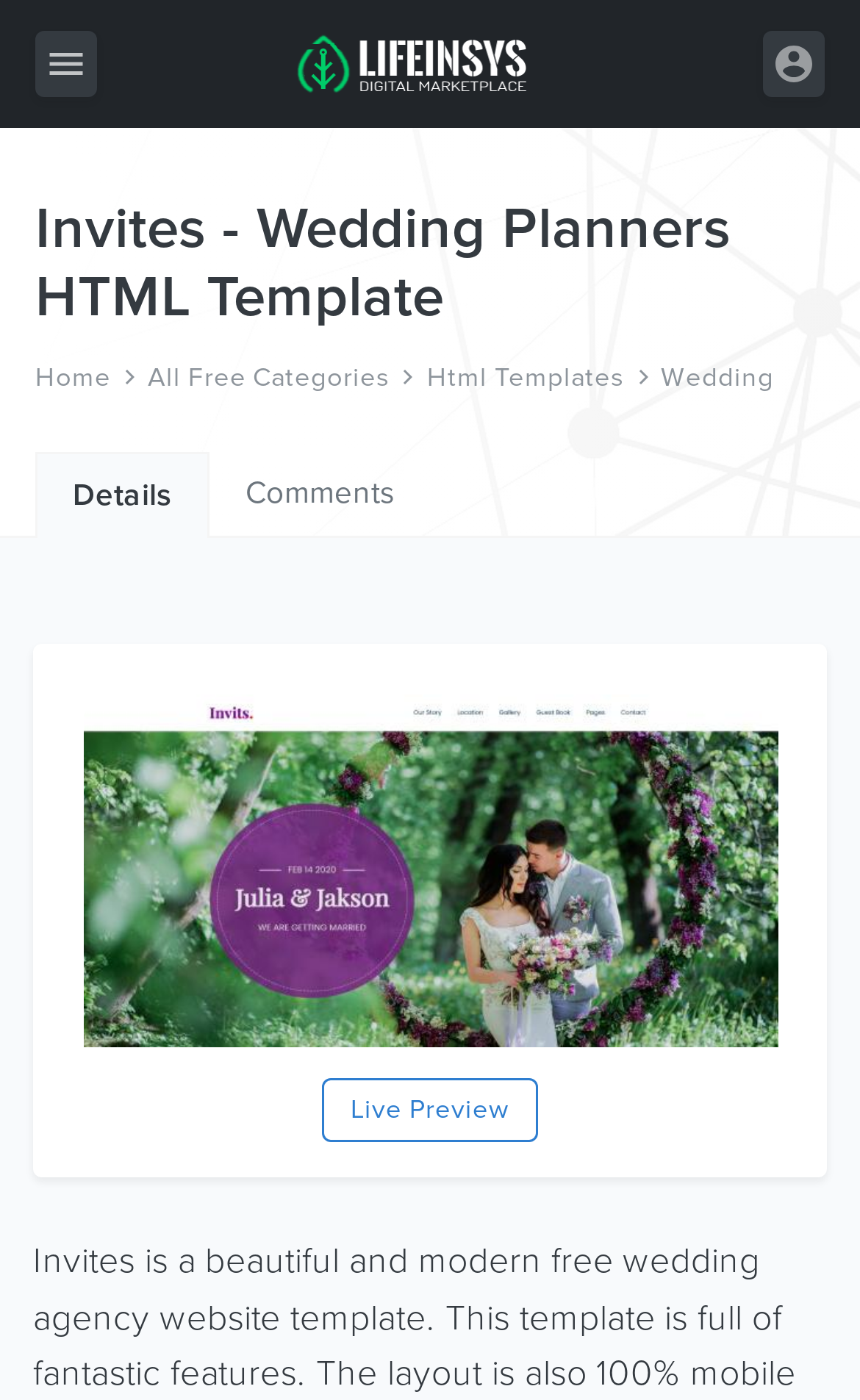What type of template is this?
Refer to the image and provide a detailed answer to the question.

The type of template can be inferred from the link 'Wedding' which is a category link, and also from the text 'Wedding Planners HTML Template' in the heading element.